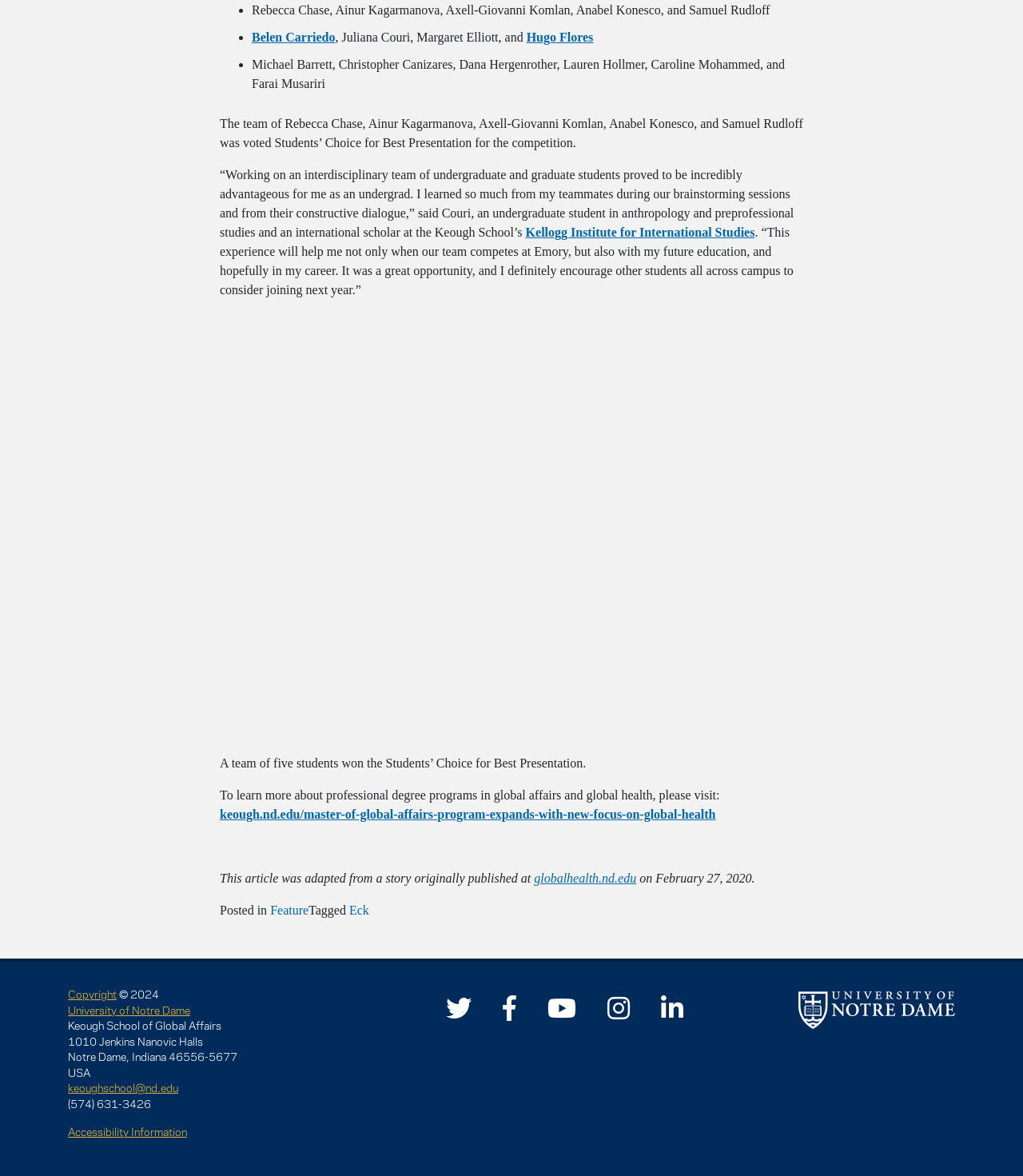What is the name of the institute where the students are from?
Provide a one-word or short-phrase answer based on the image.

University of Notre Dame